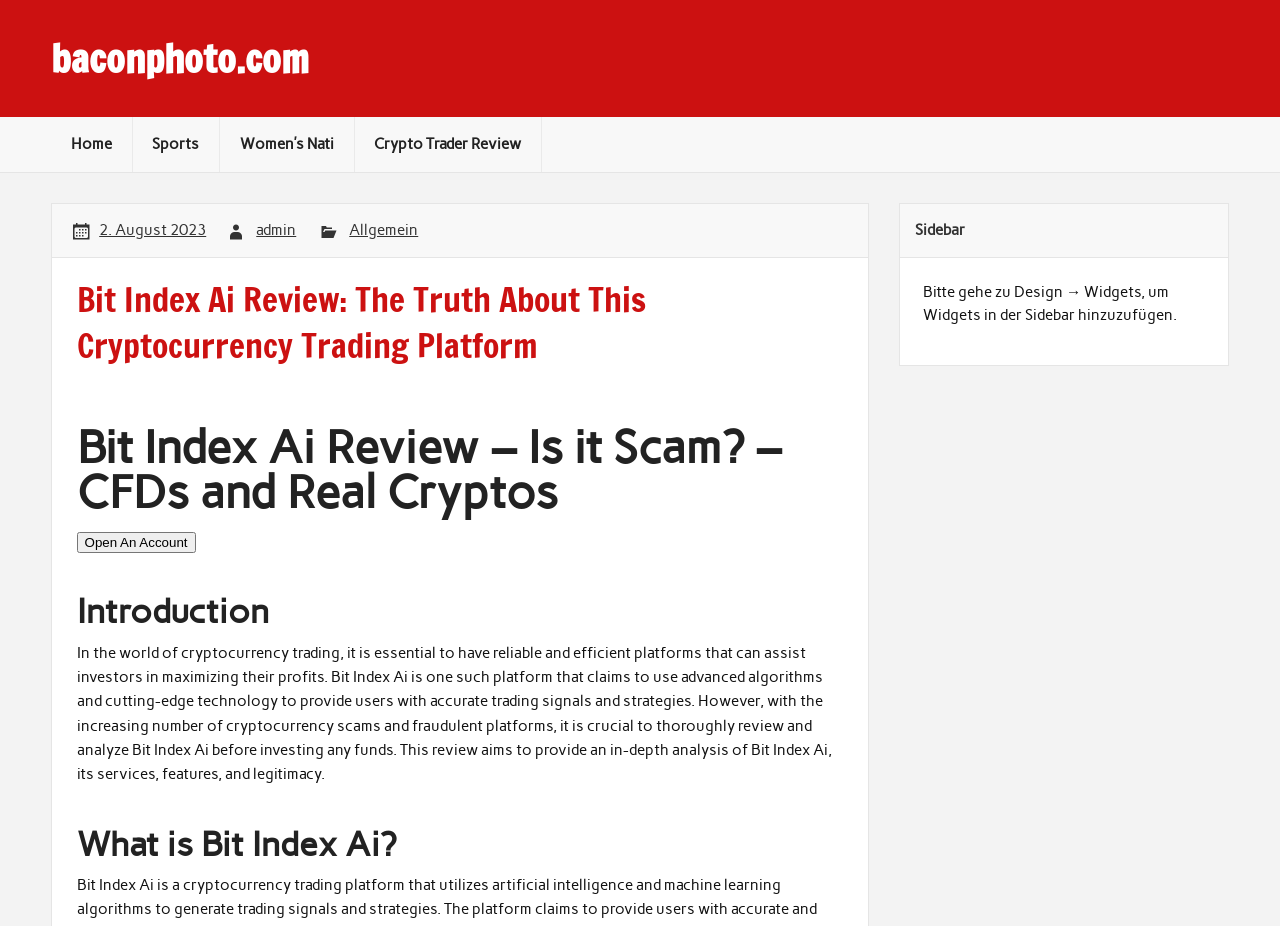Construct a comprehensive caption that outlines the webpage's structure and content.

This webpage is a review of Bit Index Ai, a cryptocurrency trading platform. At the top, there is a navigation menu with links to "Home", "Sports", "Women's Nati", and "Crypto Trader Review". Below the navigation menu, there is a heading that displays the title of the review, "Bit Index Ai Review: The Truth About This Cryptocurrency Trading Platform". 

To the right of the navigation menu, there is a section with a link to "Crypto Trader Review" and a timestamp "2. August 2023" below it, along with the author's name "admin" and a category "Allgemein". 

The main content of the review is divided into sections, each with a heading. The first section is an introduction that explains the importance of reliable cryptocurrency trading platforms and the purpose of the review. The introduction is followed by a section titled "Bit Index Ai Review – Is it Scam? – CFDs and Real Cryptos", and then a call-to-action button "Open An Account". 

Further down, there are sections titled "Introduction" and "What is Bit Index Ai?", which provide more information about the platform. On the right side of the page, there is a sidebar with a heading "Sidebar" and a message that instructs the user to add widgets to the sidebar.